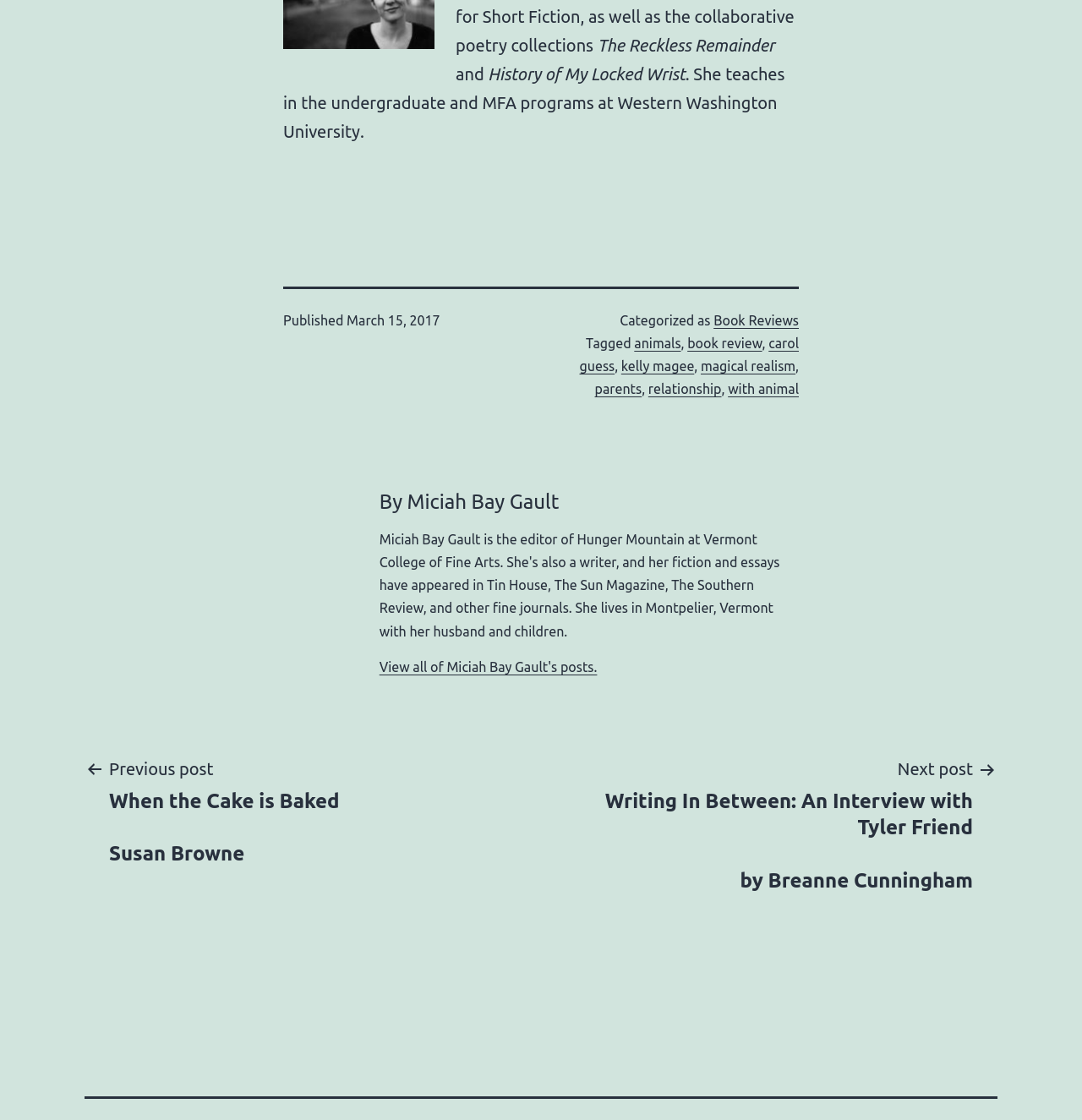Locate the coordinates of the bounding box for the clickable region that fulfills this instruction: "View all posts by Miciah Bay Gault".

[0.351, 0.589, 0.552, 0.602]